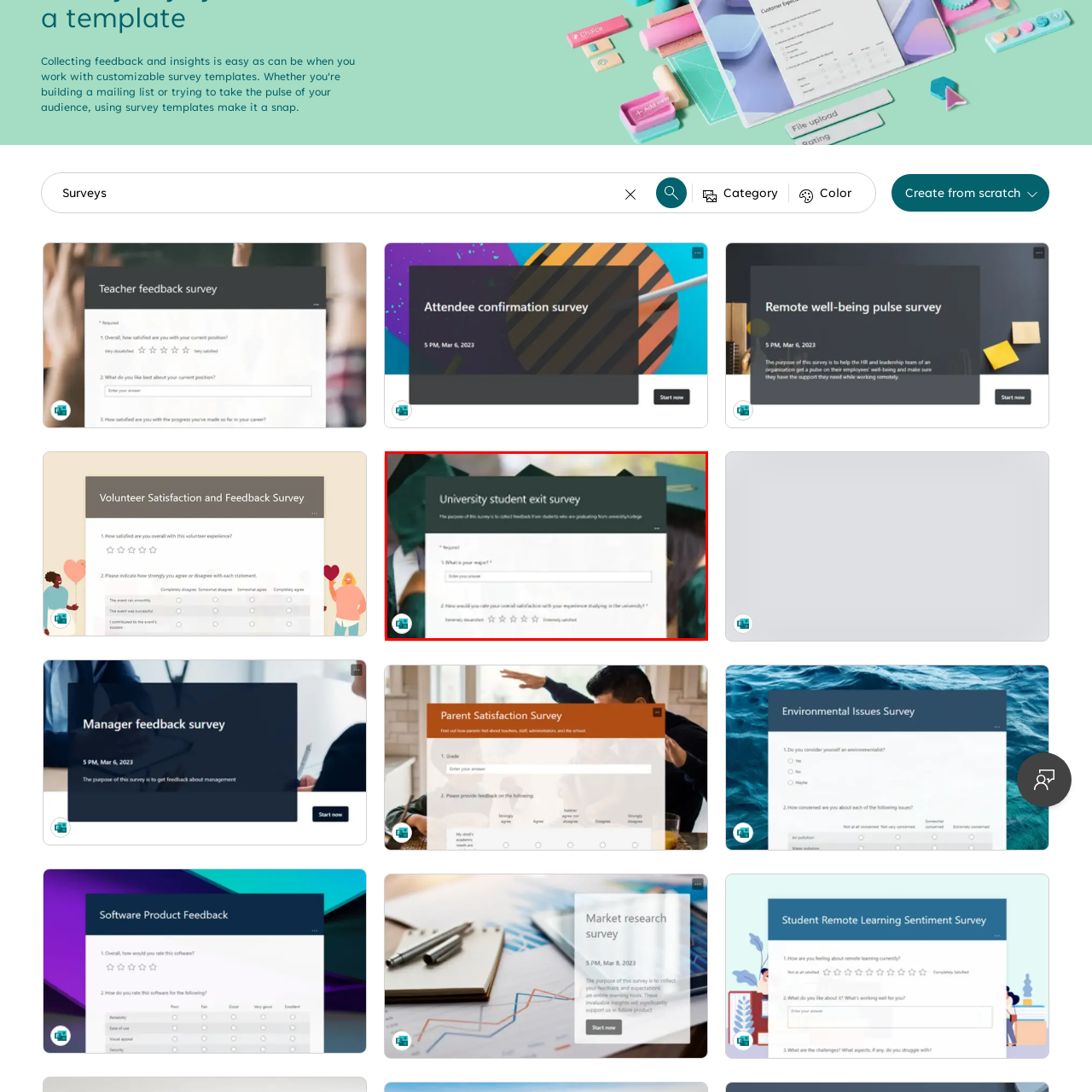View the image highlighted in red and provide one word or phrase: What do the graduates in the background symbolize?

Transition and achievement